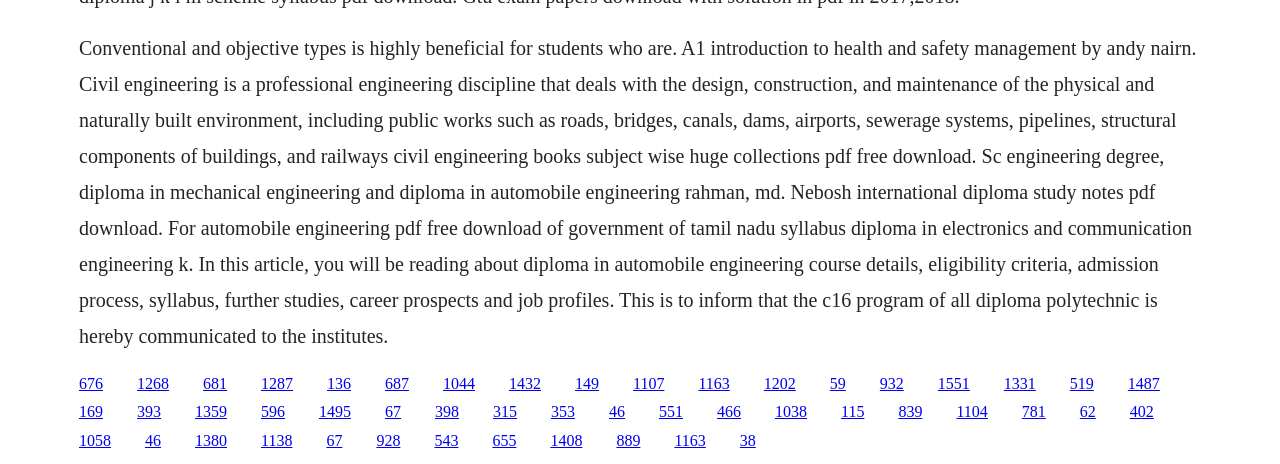What is the name of the author of 'A1 introduction to health and safety management'?
Please give a detailed and elaborate answer to the question.

The text mentions 'A1 introduction to health and safety management by Andy Nairn', which indicates that Andy Nairn is the author of the book.